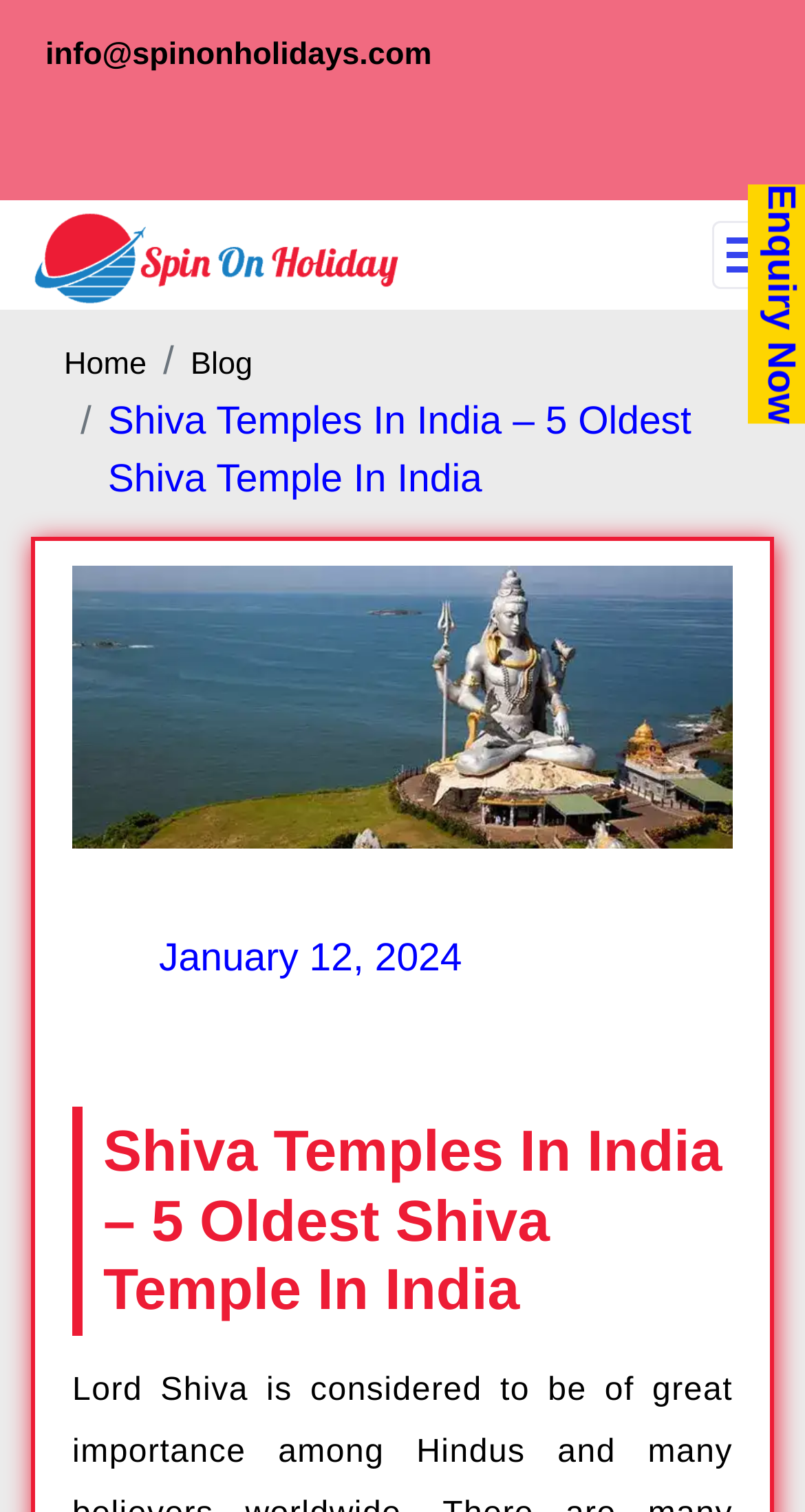Produce an extensive caption that describes everything on the webpage.

The webpage is about the top 5 Shiva temples in India, with a focus on the oldest Shiva temple in India. At the top left of the page, there is a link with an image, taking up about half of the screen width. Next to it, on the top right, is a button to toggle navigation. Below the image, there is a navigation bar with a breadcrumb trail.

The main content of the page starts with a heading that reads "Shiva Temples In India – 5 Oldest Shiva Temple In India", which is centered on the page. Above this heading, there is a smaller image that takes up about 80% of the screen width. Below the heading, there is a paragraph of text with a date "January 12, 2024" in the middle of the page.

On the top right corner of the page, there is a call-to-action button that says "Enquiry Now". Overall, the page has a simple layout with a focus on the main content, which is the list of Shiva temples in India.